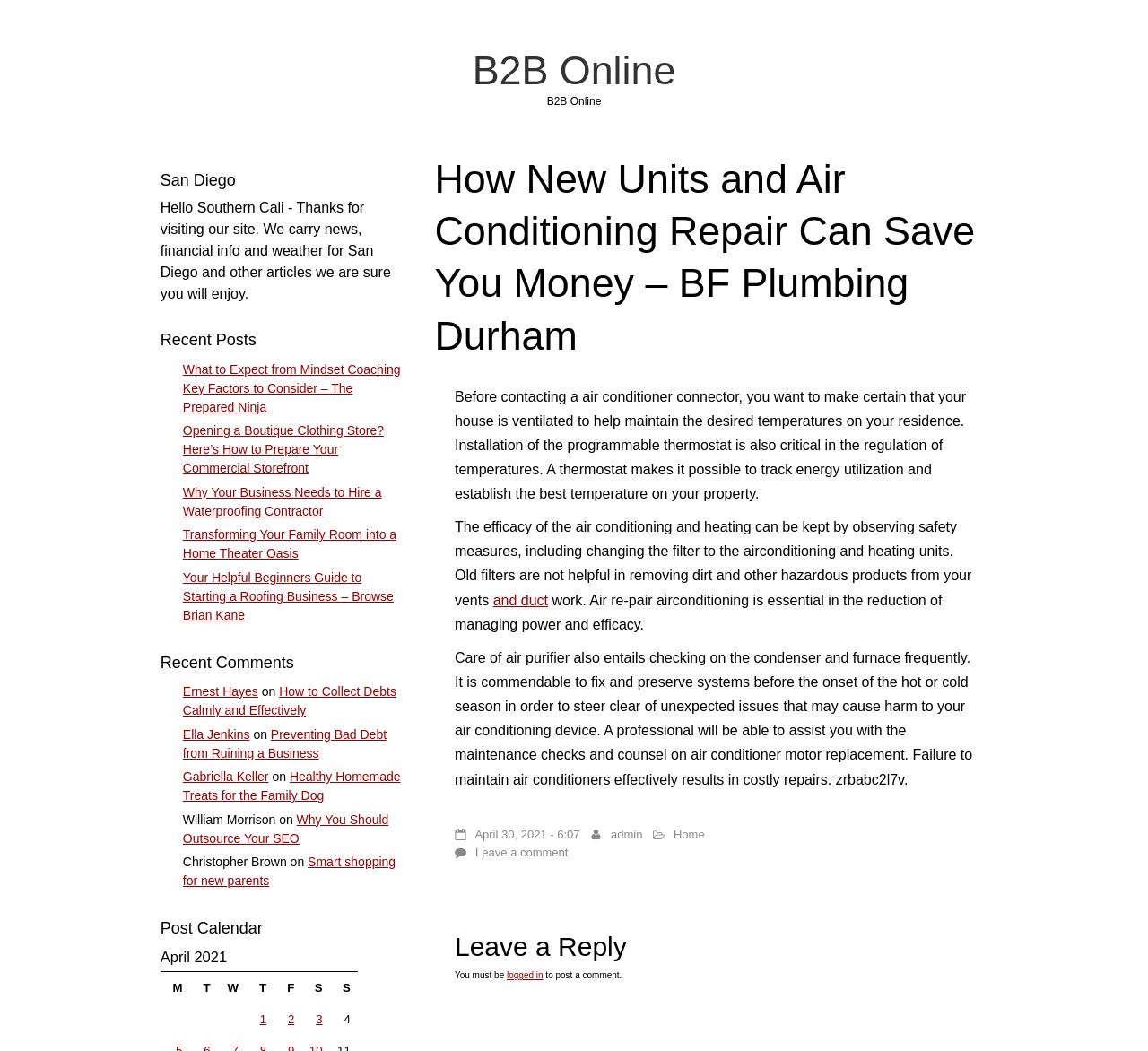Locate the bounding box coordinates of the clickable element to fulfill the following instruction: "Click on the link to read about how new units and air conditioning repair can save you money". Provide the coordinates as four float numbers between 0 and 1 in the format [left, top, right, bottom].

[0.379, 0.145, 0.868, 0.344]